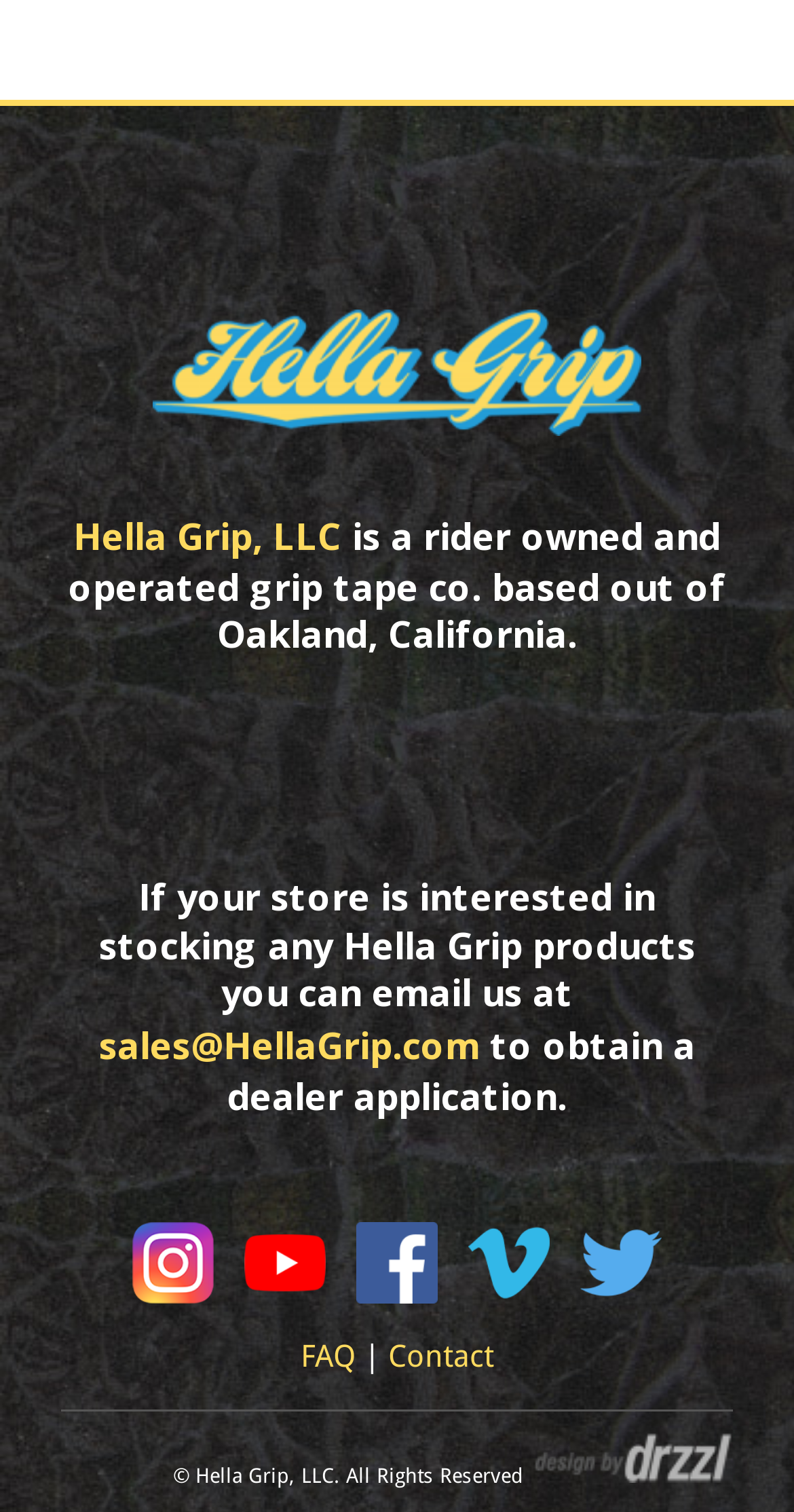Kindly determine the bounding box coordinates of the area that needs to be clicked to fulfill this instruction: "Email for dealer application".

[0.124, 0.674, 0.604, 0.707]